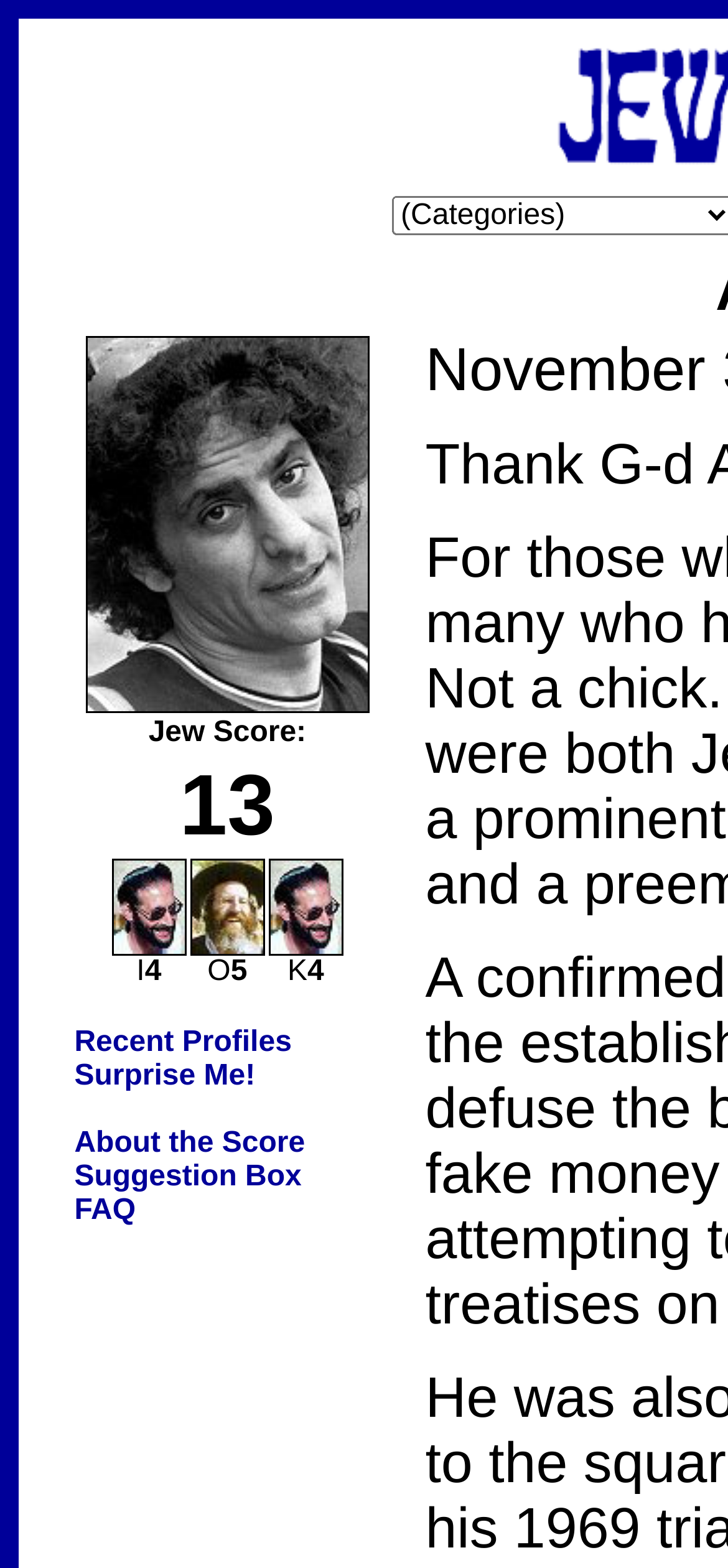Please provide a comprehensive response to the question below by analyzing the image: 
What is Abbie Hoffman's Jew Score?

I found the answer by looking at the table on the webpage, which has a row with the label 'Jew Score:' and a cell with the value '13'.